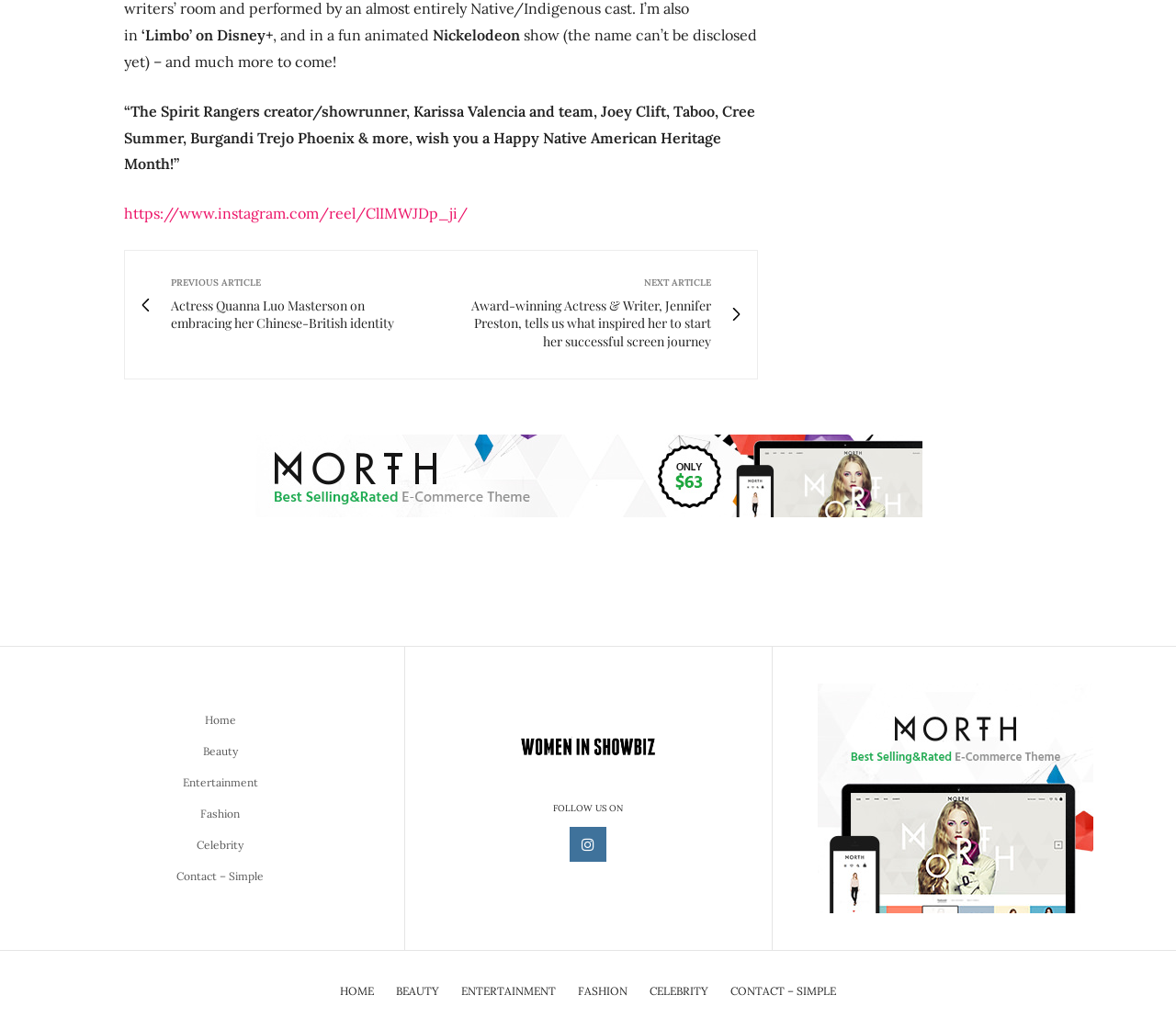What is the purpose of the icons on the right side?
Please provide a comprehensive answer to the question based on the webpage screenshot.

I inferred this by looking at the icons on the right side, which include a Facebook icon. The text 'FOLLOW US ON' is also present next to the icons. This suggests that the purpose of the icons is to allow users to follow the website on social media.